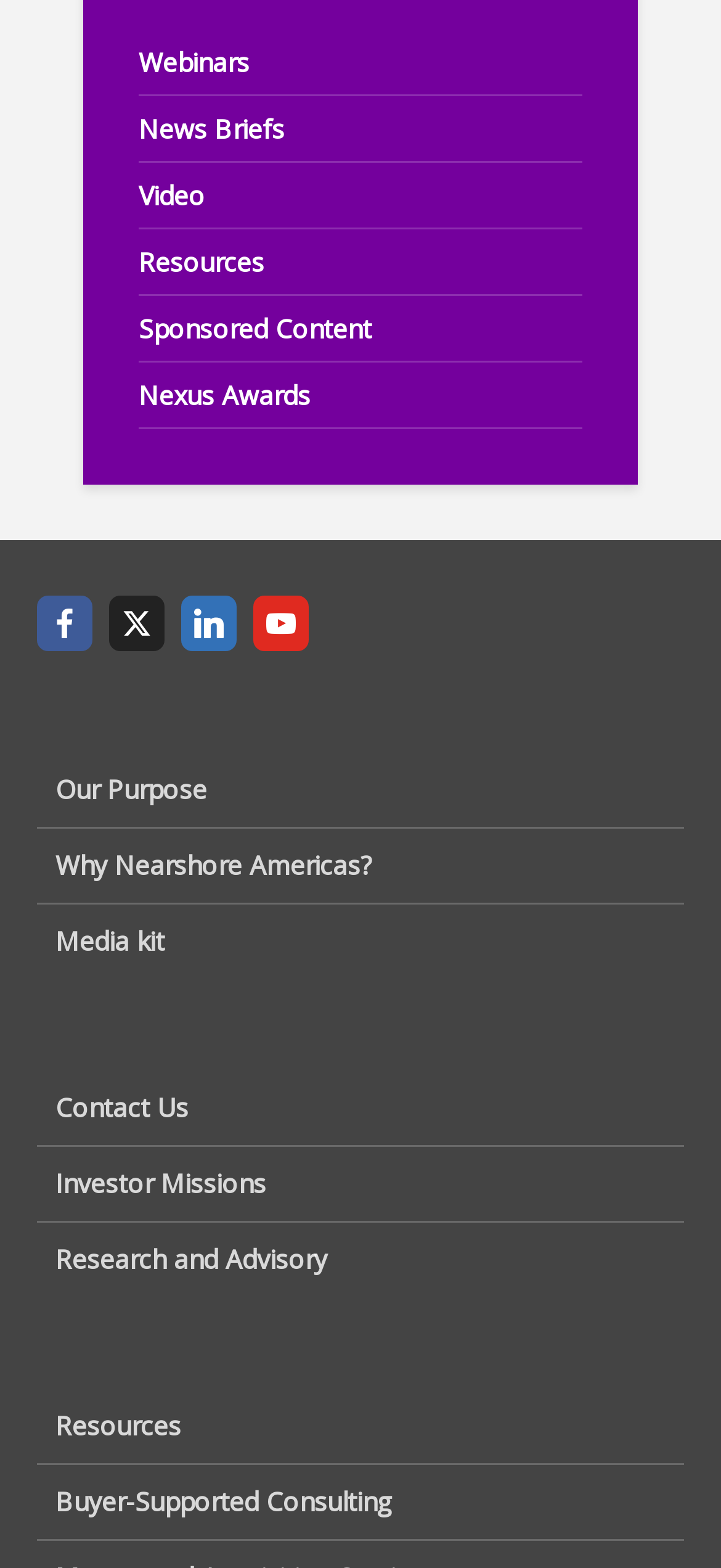Given the webpage screenshot, identify the bounding box of the UI element that matches this description: "Media kit".

[0.051, 0.577, 0.949, 0.624]